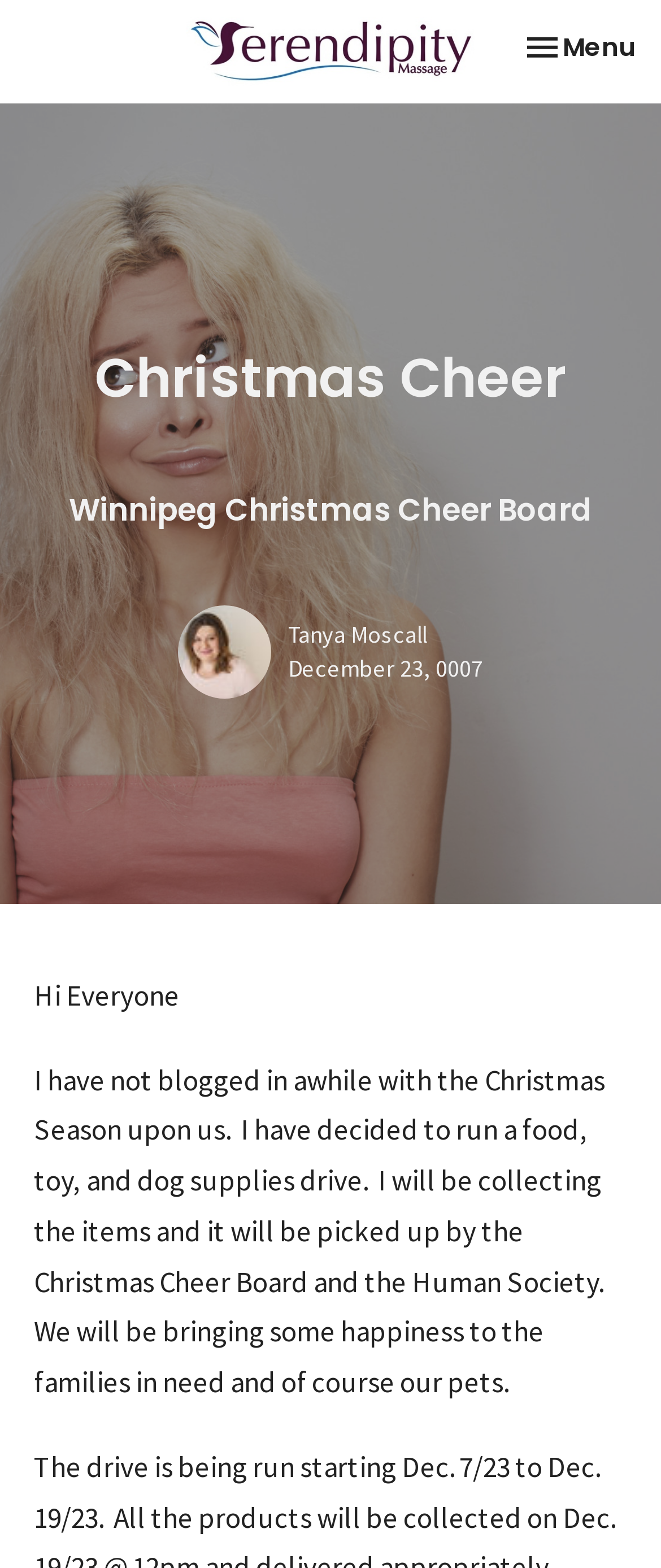Please determine the bounding box coordinates for the UI element described here. Use the format (top-left x, top-left y, bottom-right x, bottom-right y) with values bounded between 0 and 1: Anxiety and Panic Attacks

None